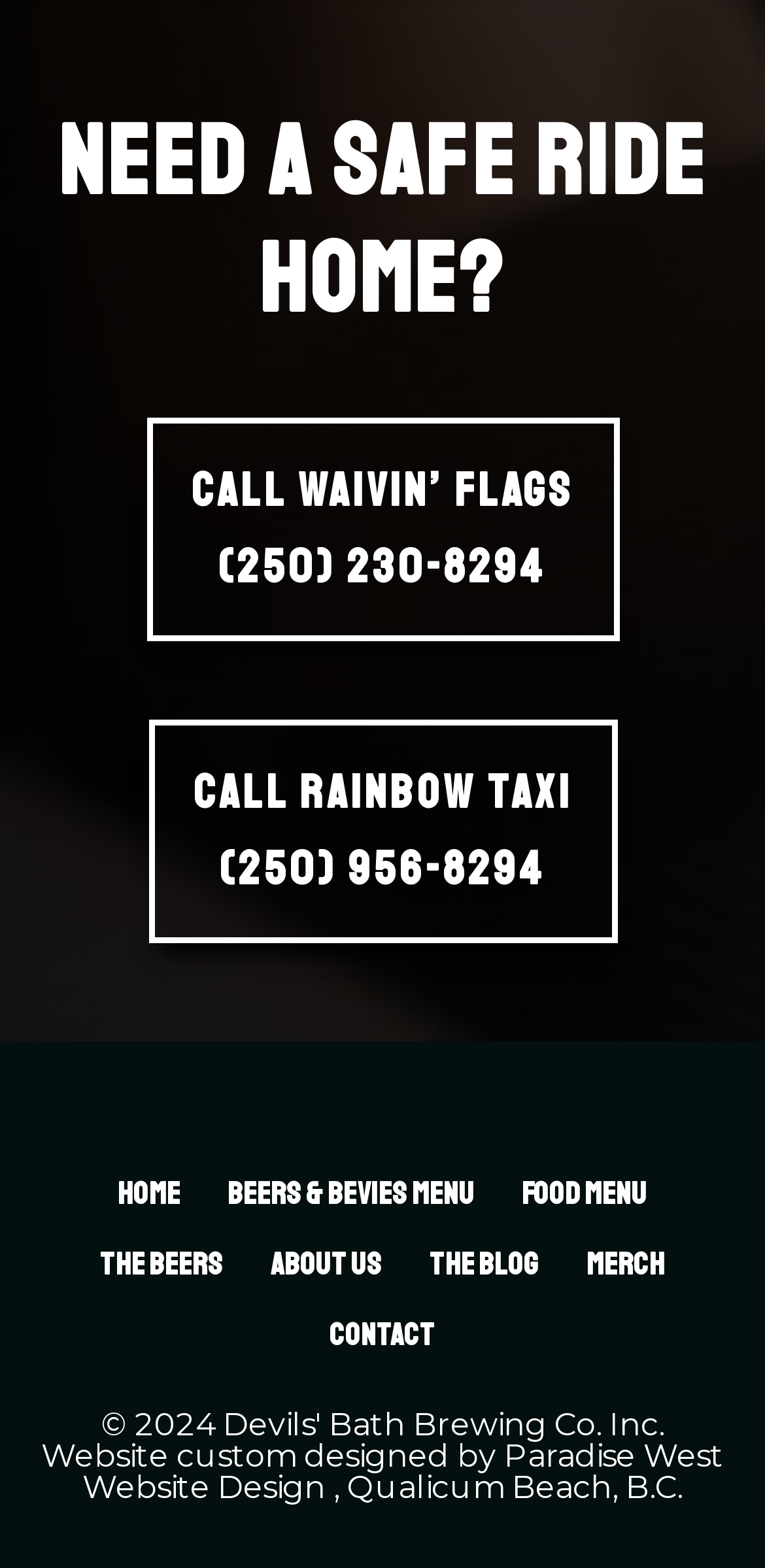Provide the bounding box coordinates, formatted as (top-left x, top-left y, bottom-right x, bottom-right y), with all values being floating point numbers between 0 and 1. Identify the bounding box of the UI element that matches the description: Beers & Bevies Menu

[0.272, 0.739, 0.646, 0.784]